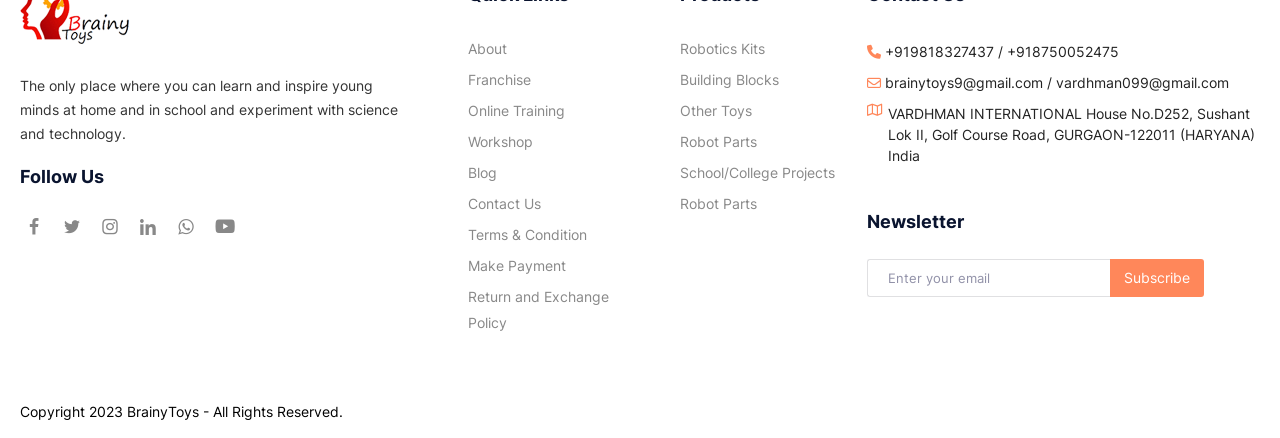Find the bounding box coordinates for the element that must be clicked to complete the instruction: "Click the Make Payment link". The coordinates should be four float numbers between 0 and 1, indicated as [left, top, right, bottom].

[0.366, 0.576, 0.442, 0.638]